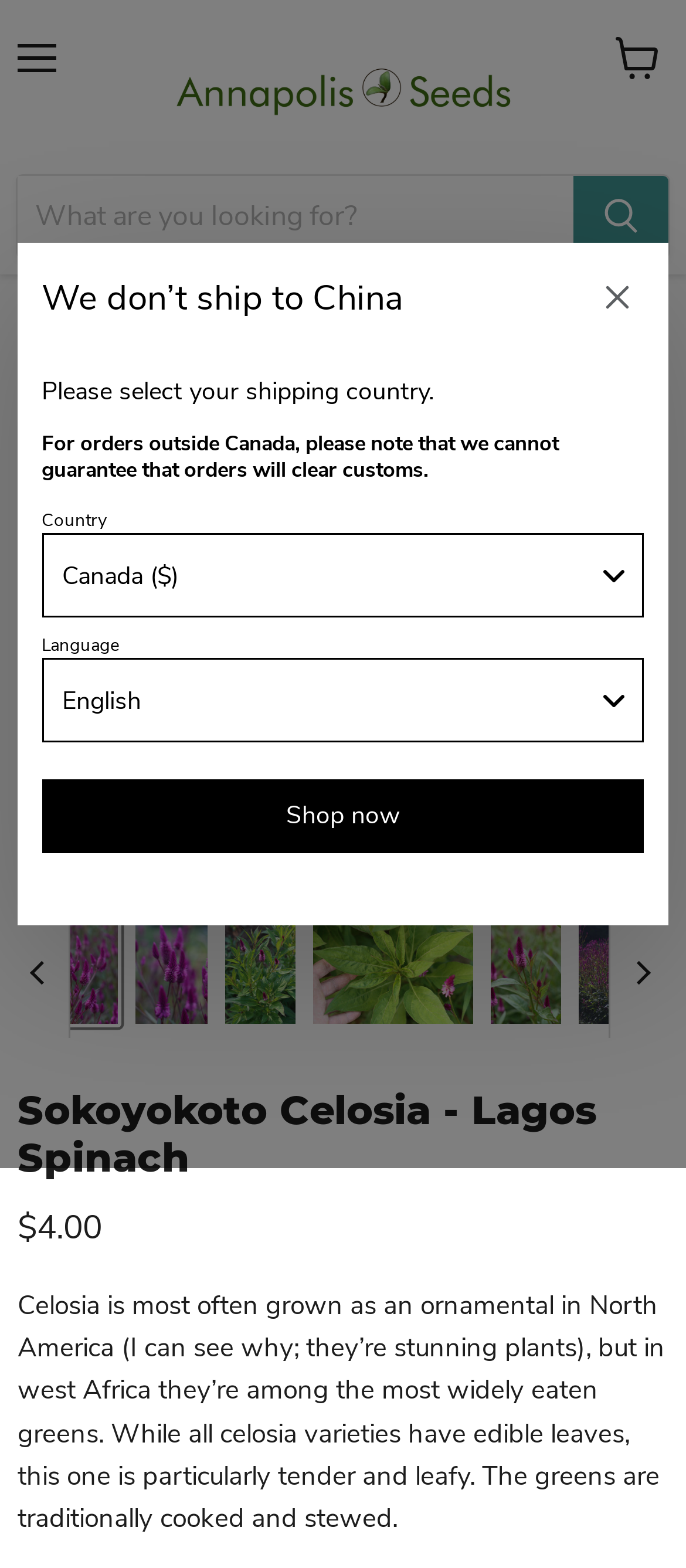Respond with a single word or phrase for the following question: 
What is the language selected by default?

English